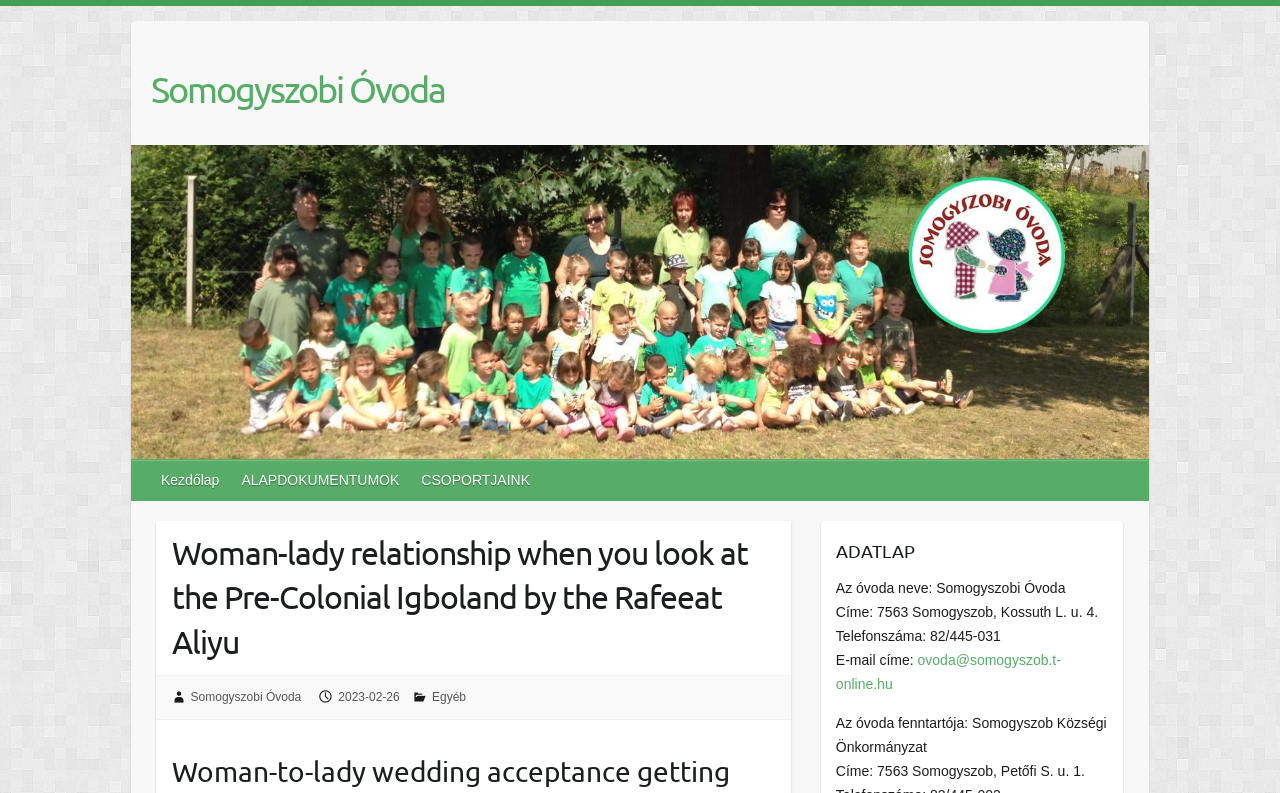What is the name of the óvoda?
Answer the question with as much detail as possible.

I found the answer by looking at the heading 'Somogyszobi Óvoda' and the image with the same name. It is also mentioned in the static text 'Az óvoda neve: Somogyszobi Óvoda'.